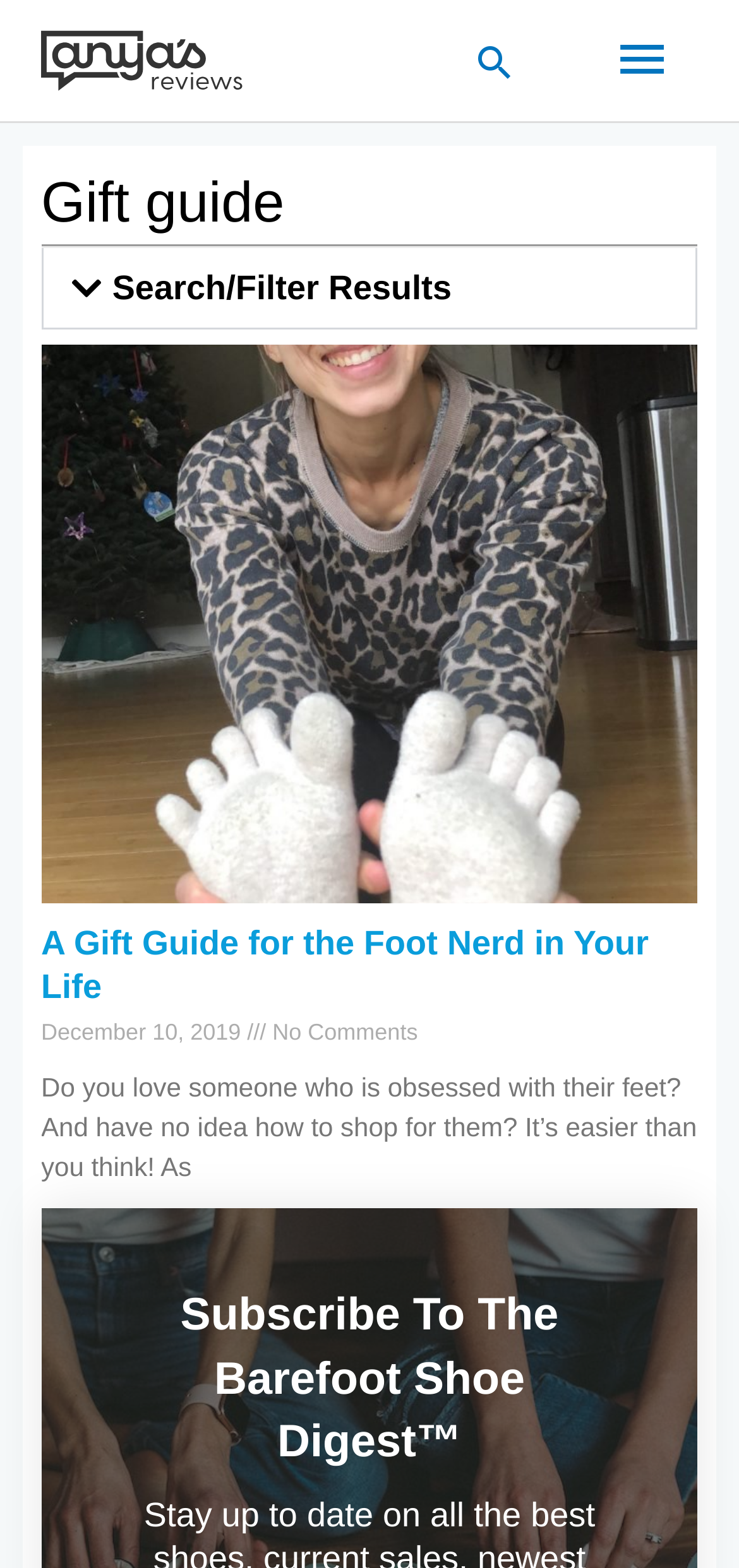What is the purpose of the 'Subscribe' section?
We need a detailed and meticulous answer to the question.

I deduced this answer by analyzing the StaticText element 'Stay up to date on all the best shoes, current sales, newest releases, and more.' which suggests that the 'Subscribe' section is used to stay informed about shoes and sales.